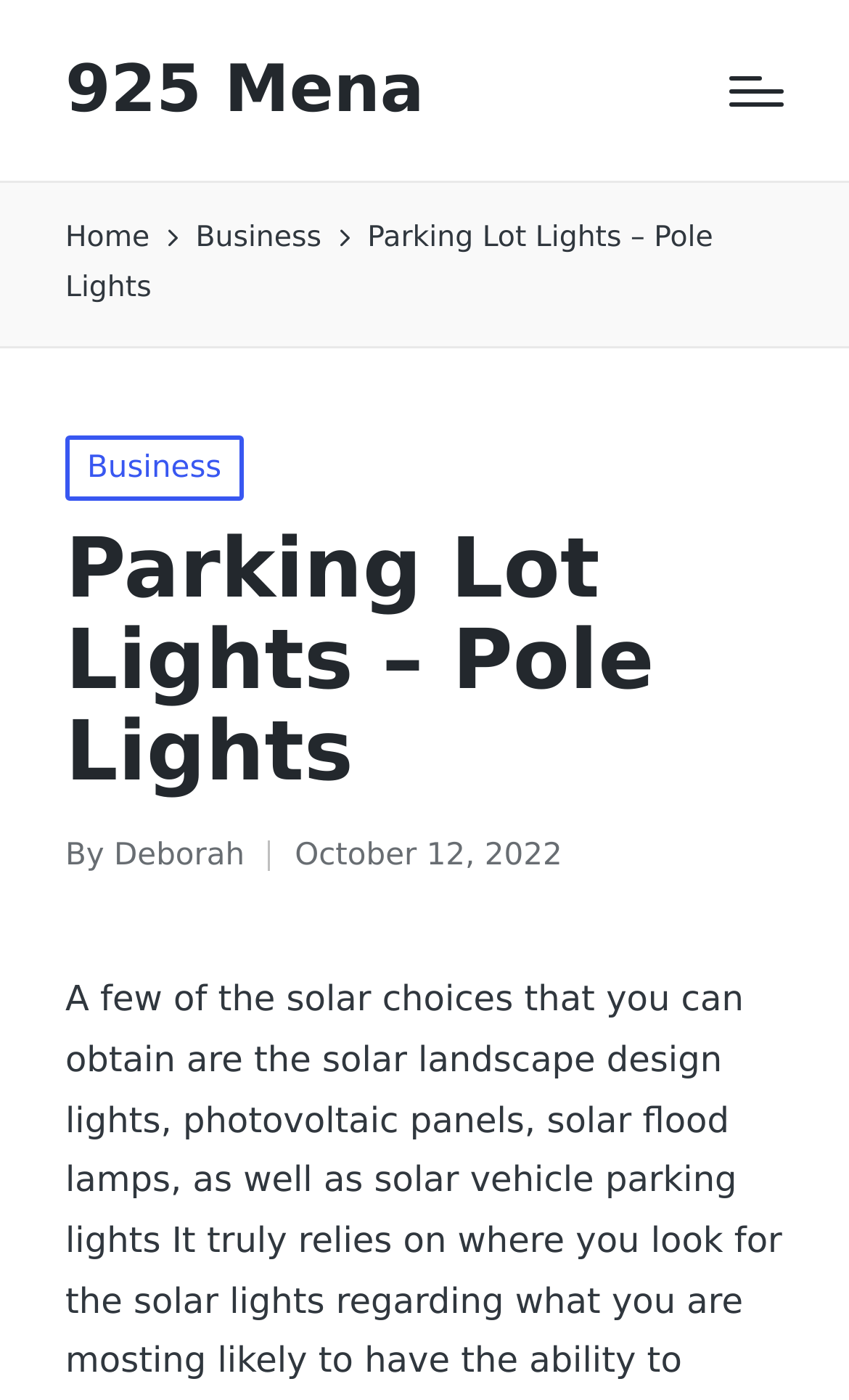Give a one-word or one-phrase response to the question:
What is the title of the current article?

Parking Lot Lights – Pole Lights